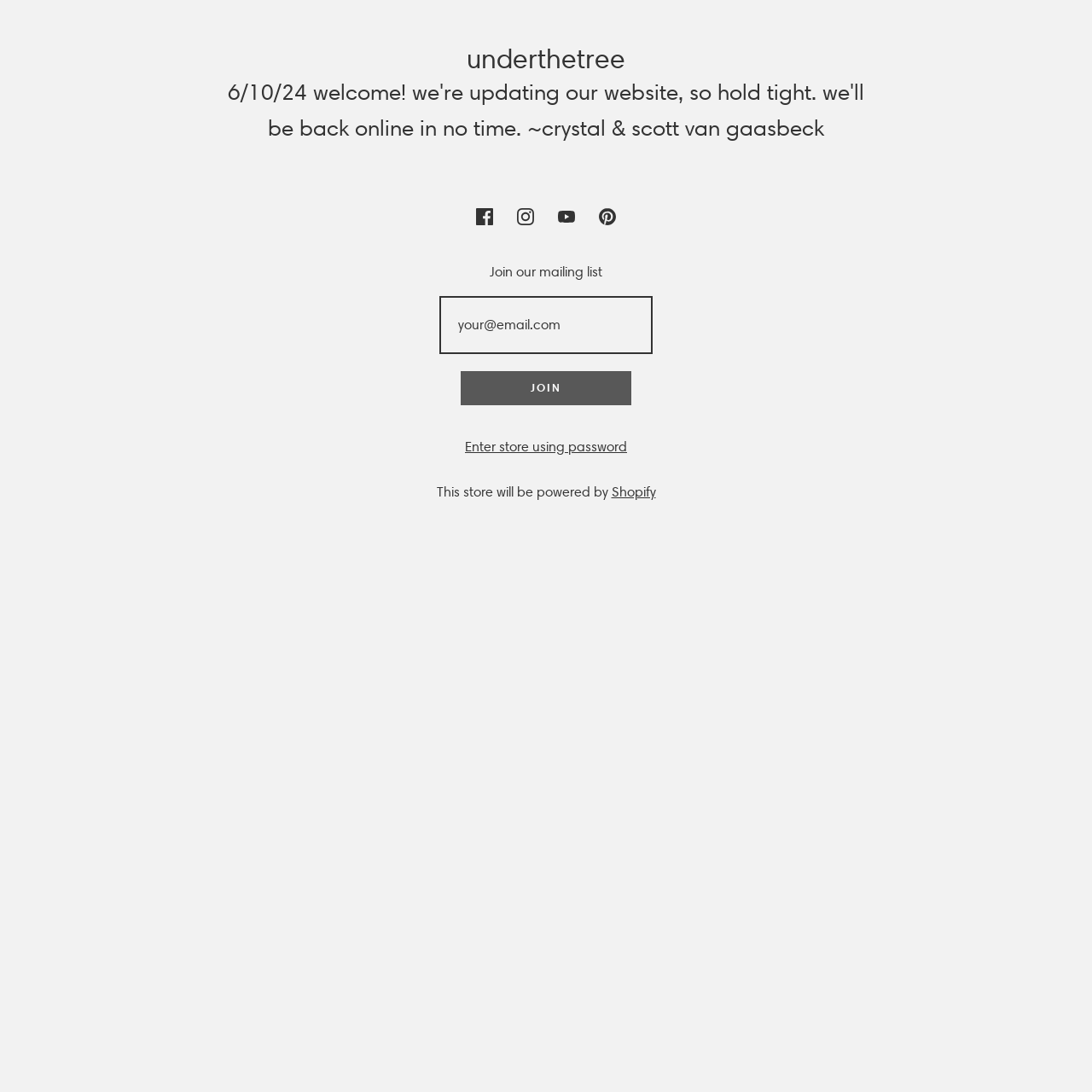Please identify the bounding box coordinates of the region to click in order to complete the task: "Click the Join button". The coordinates must be four float numbers between 0 and 1, specified as [left, top, right, bottom].

[0.422, 0.34, 0.578, 0.371]